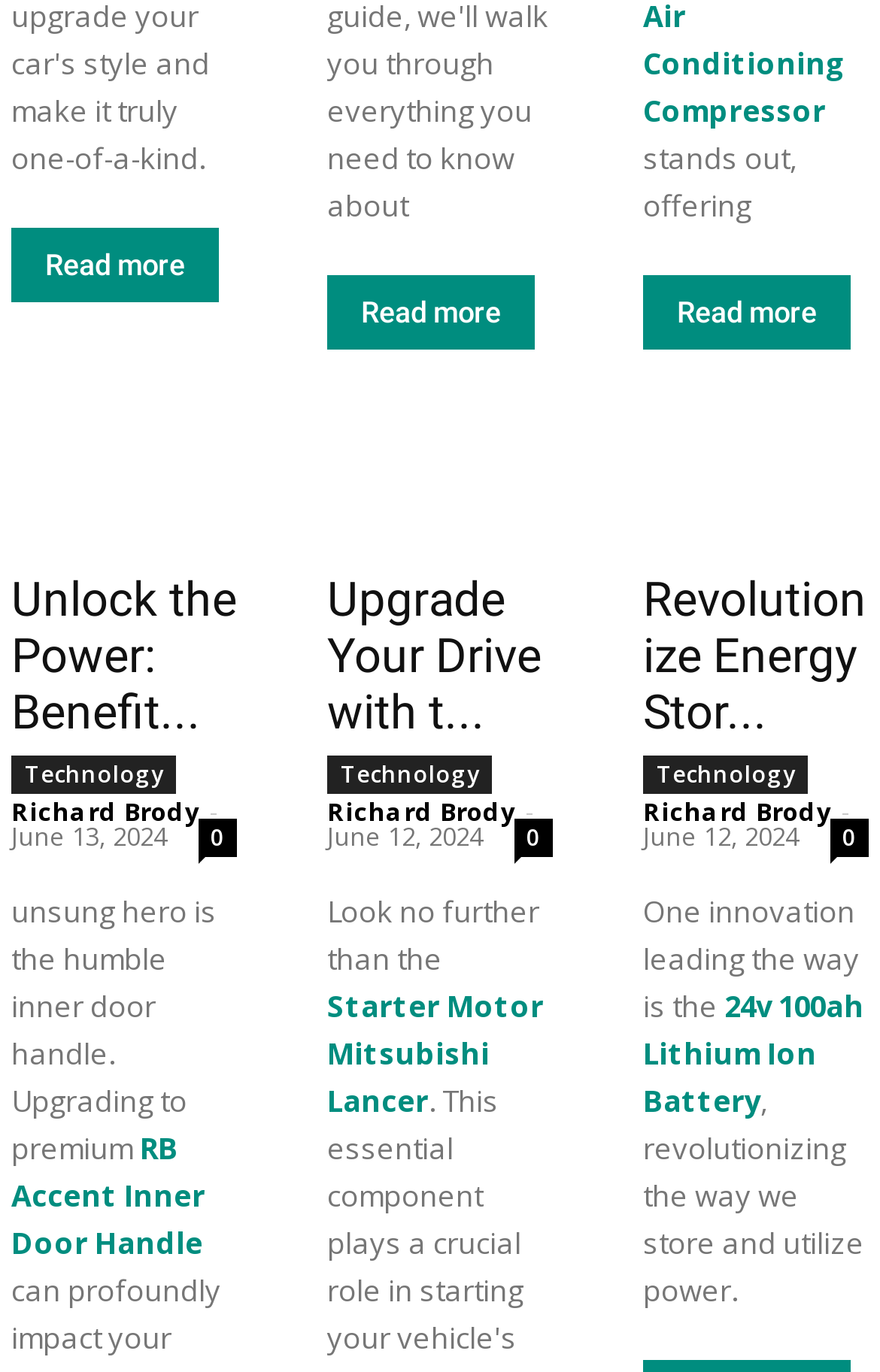Find the bounding box coordinates of the clickable region needed to perform the following instruction: "Learn more about Revolutionize Energy Storage: 24v 100ah Lithium Ion Battery". The coordinates should be provided as four float numbers between 0 and 1, i.e., [left, top, right, bottom].

[0.731, 0.314, 0.987, 0.396]